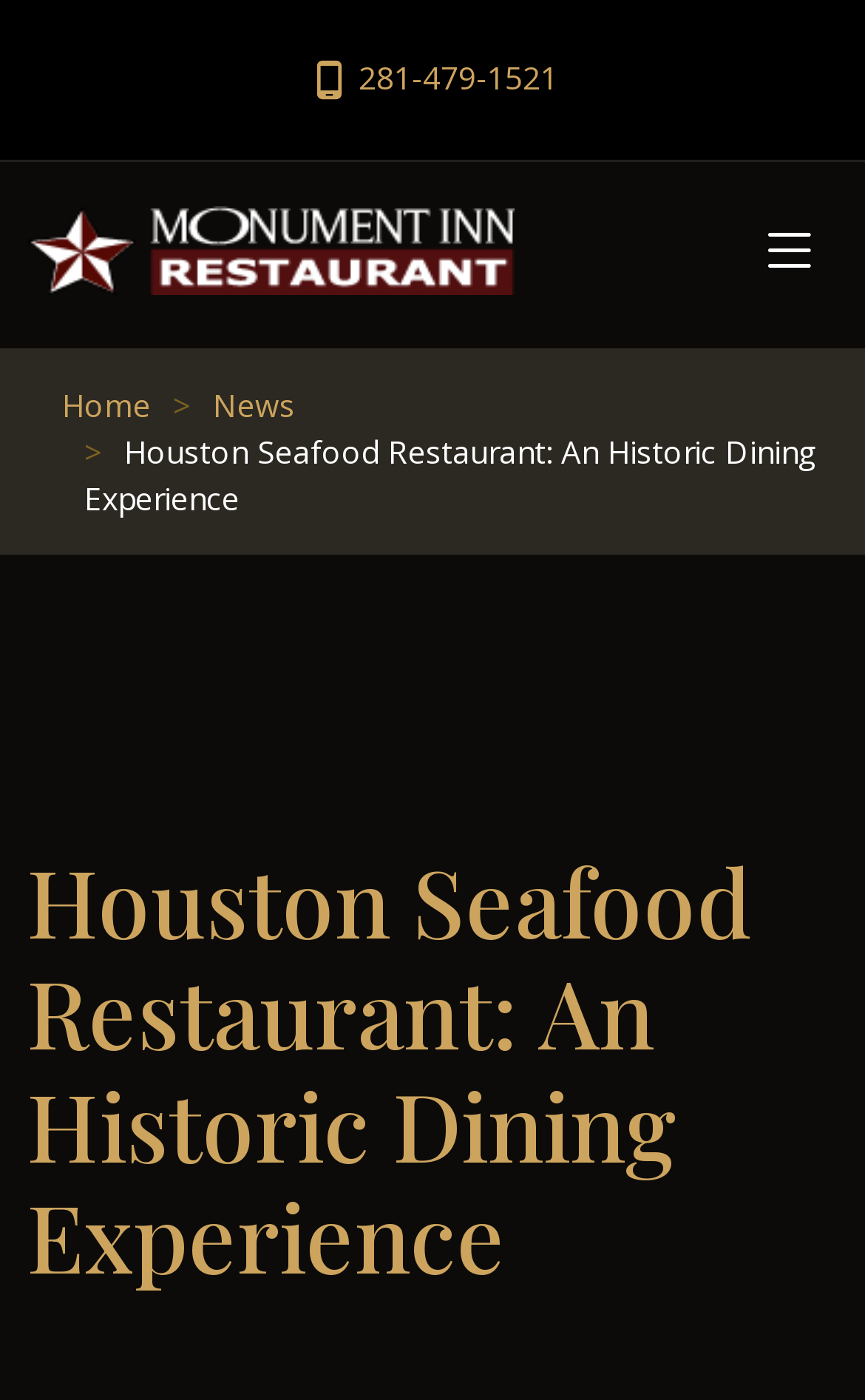Using the details in the image, give a detailed response to the question below:
What is the phone number of the restaurant?

I found the phone number by looking at the link element with the text '281-479-1521' which is located near the top of the page, next to a cell phone icon.